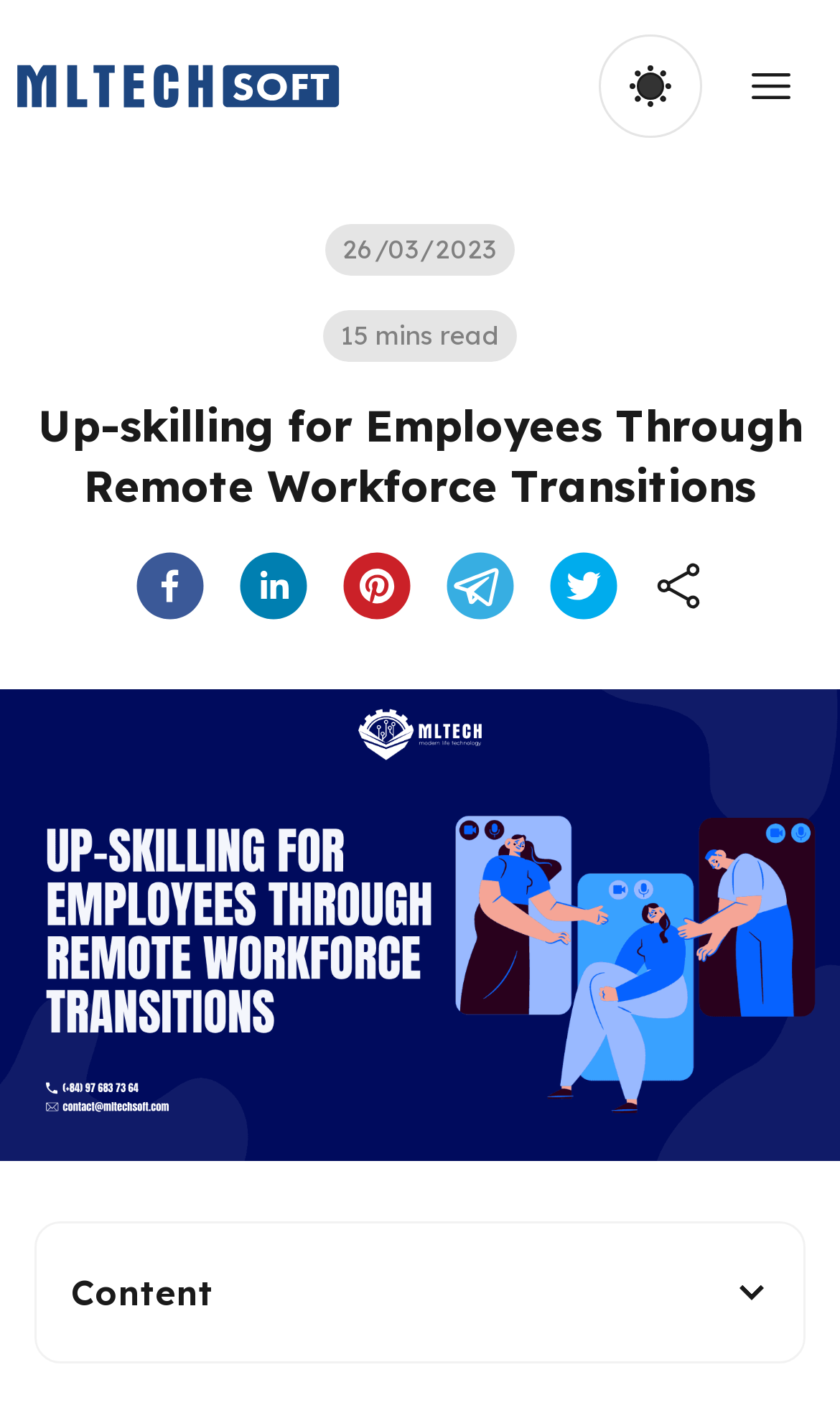Answer the question below using just one word or a short phrase: 
What is the date of the article?

26/03/2023